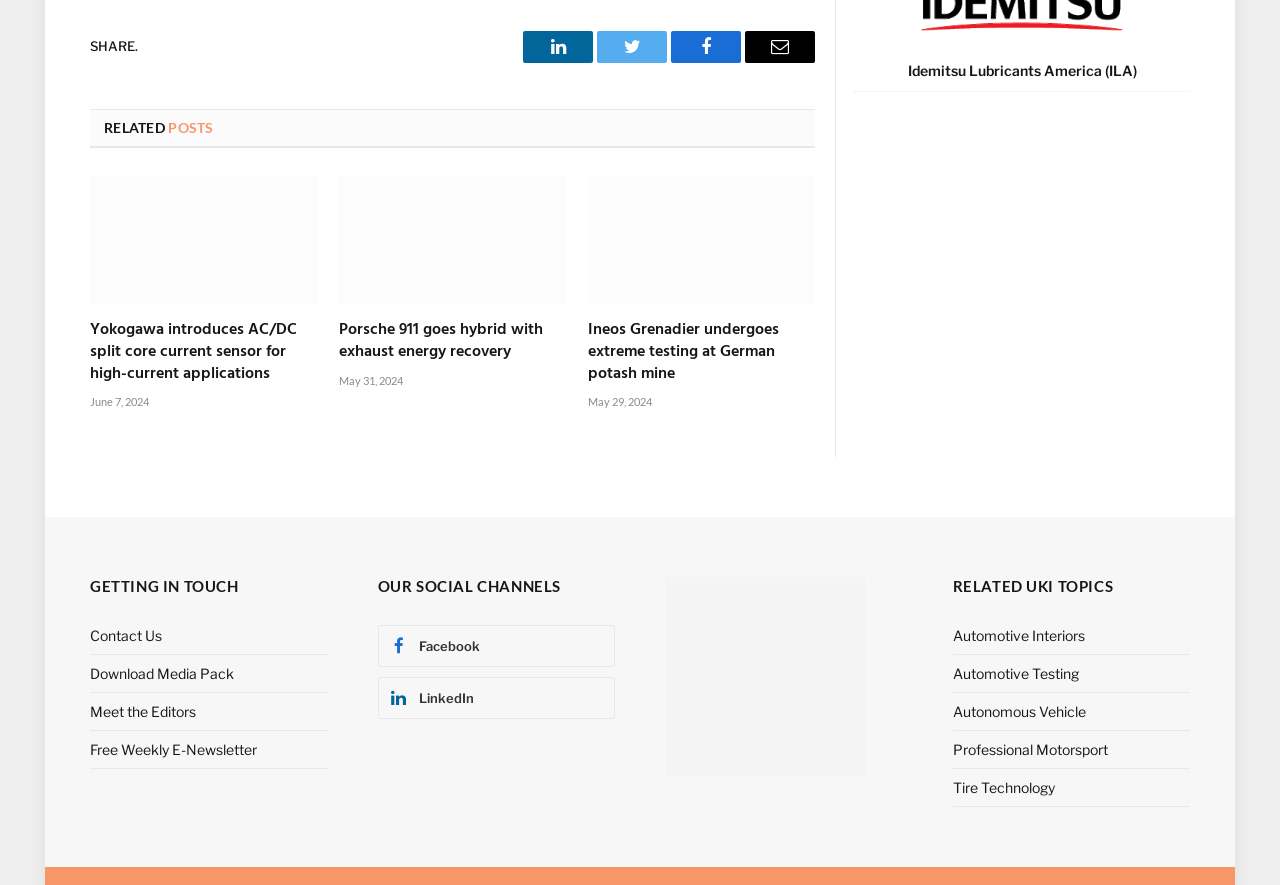For the element described, predict the bounding box coordinates as (top-left x, top-left y, bottom-right x, bottom-right y). All values should be between 0 and 1. Element description: Idemitsu Lubricants America (ILA)

[0.667, 0.068, 0.93, 0.092]